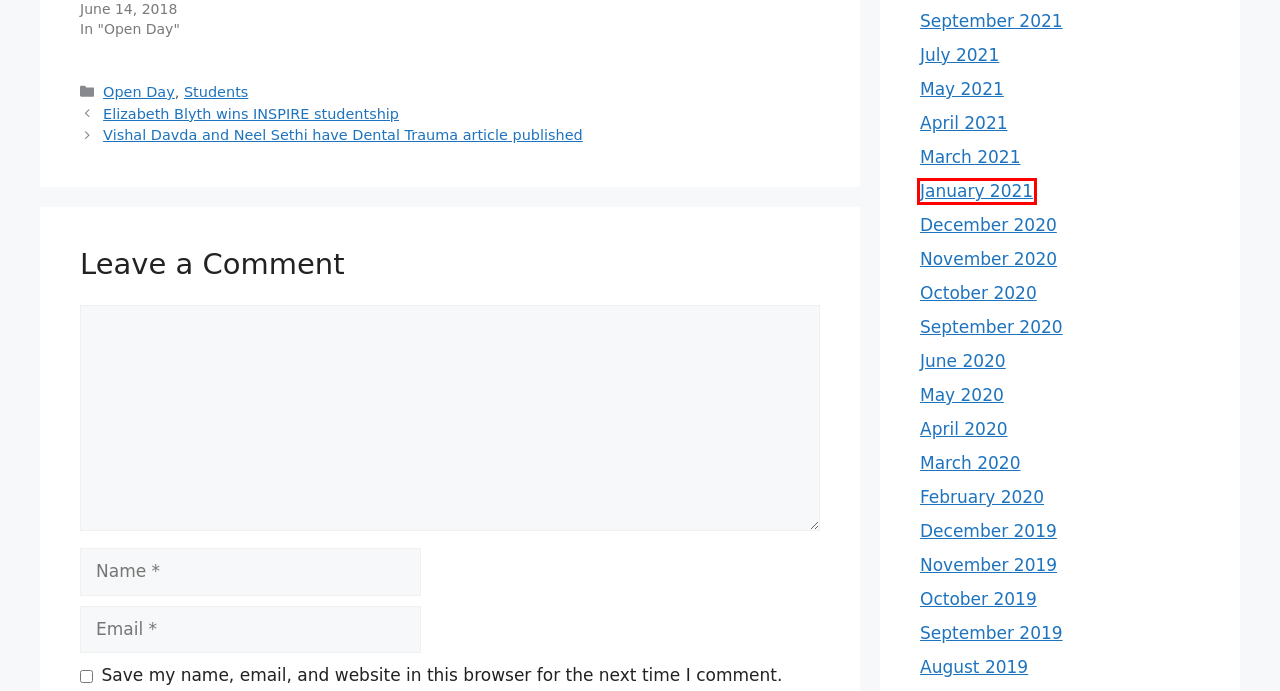Inspect the screenshot of a webpage with a red rectangle bounding box. Identify the webpage description that best corresponds to the new webpage after clicking the element inside the bounding box. Here are the candidates:
A. November 2019 –   The Articulator
B. Elizabeth Blyth wins INSPIRE studentship –   The Articulator
C. January 2021 –   The Articulator
D. Students –   The Articulator
E. December 2020 –   The Articulator
F. September 2019 –   The Articulator
G. May 2021 –   The Articulator
H. August 2019 –   The Articulator

C